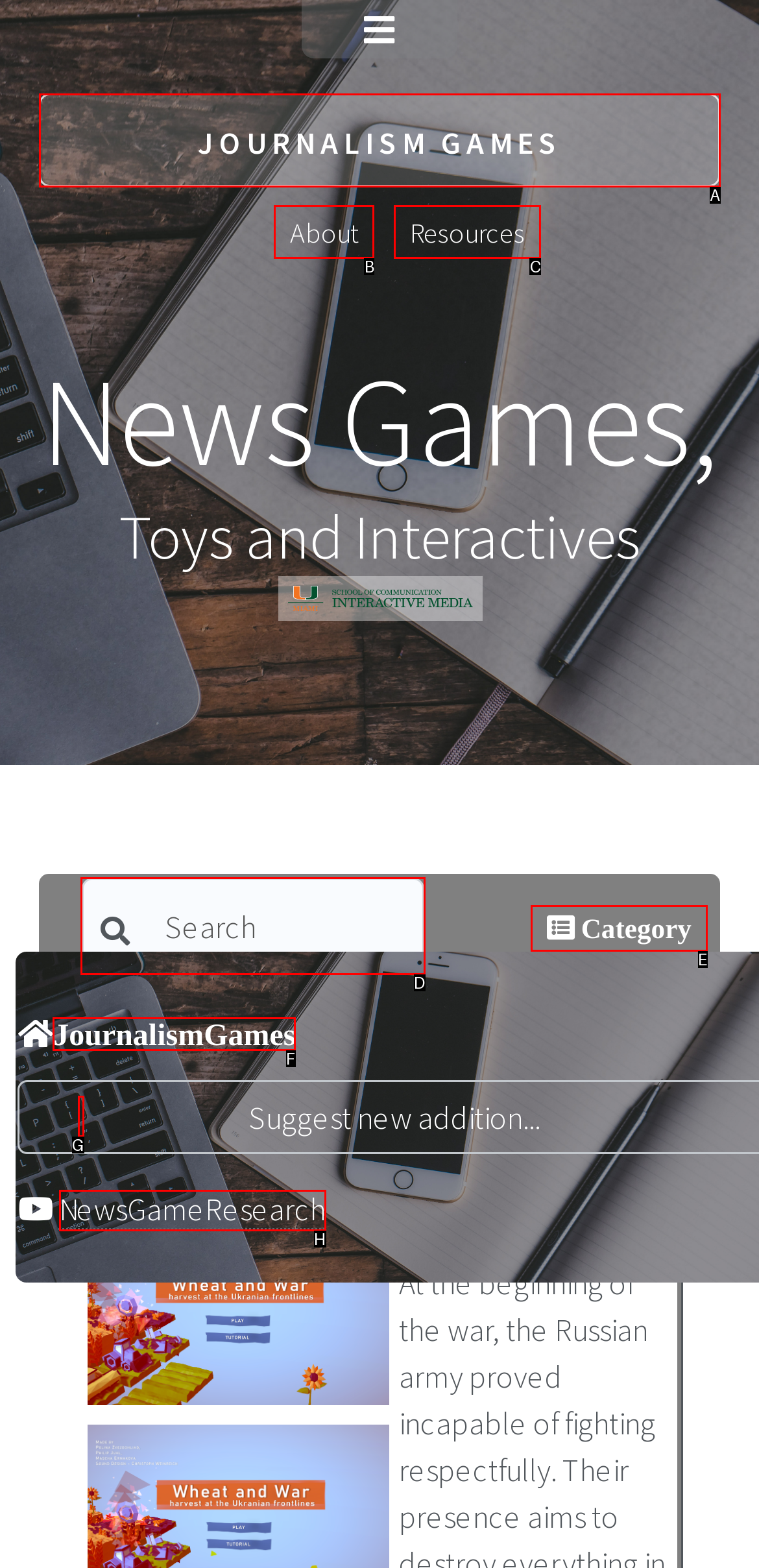For the instruction: Switch to light mode, determine the appropriate UI element to click from the given options. Respond with the letter corresponding to the correct choice.

None